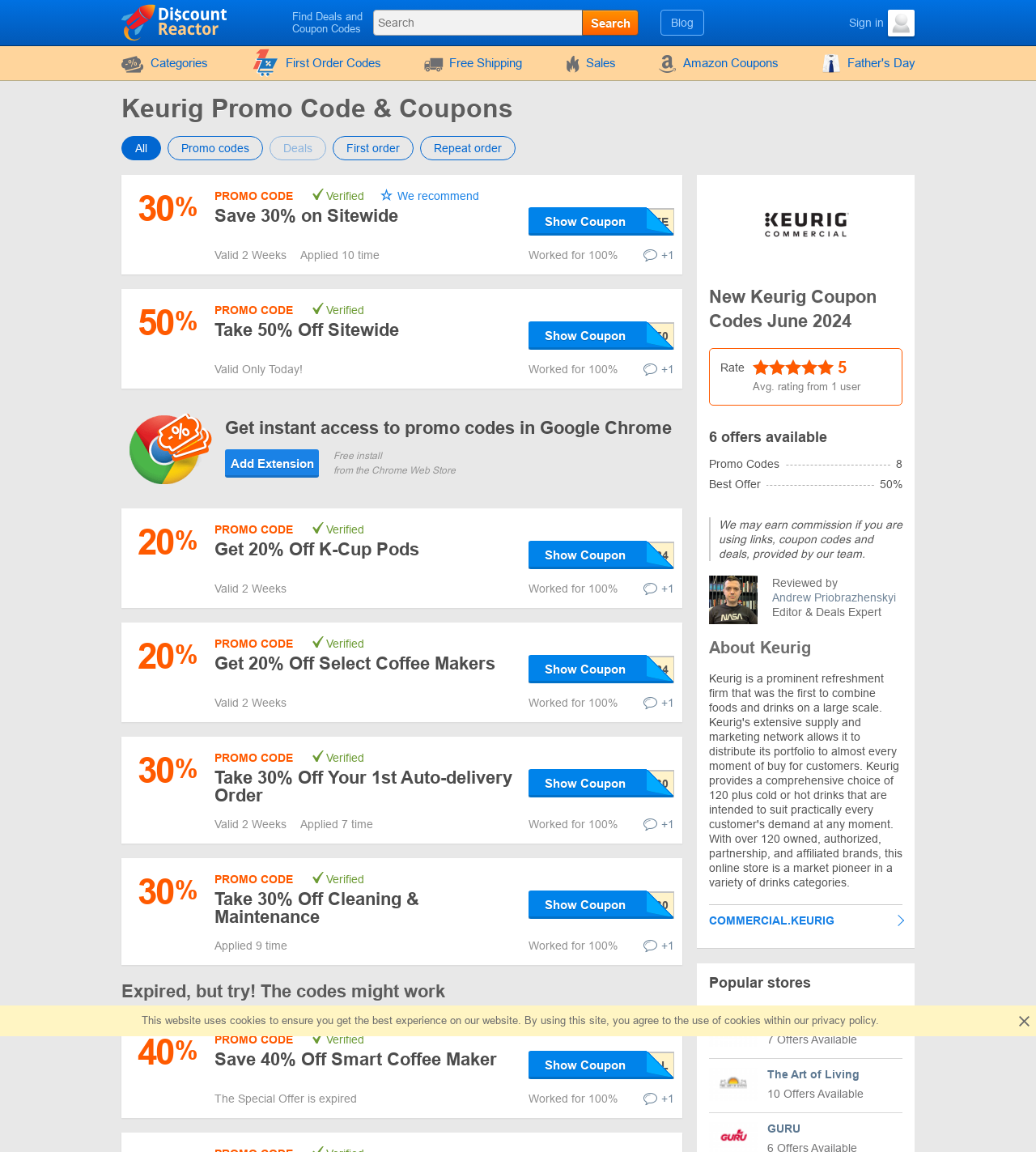Please identify the bounding box coordinates of the area I need to click to accomplish the following instruction: "Add extension".

[0.217, 0.39, 0.308, 0.414]